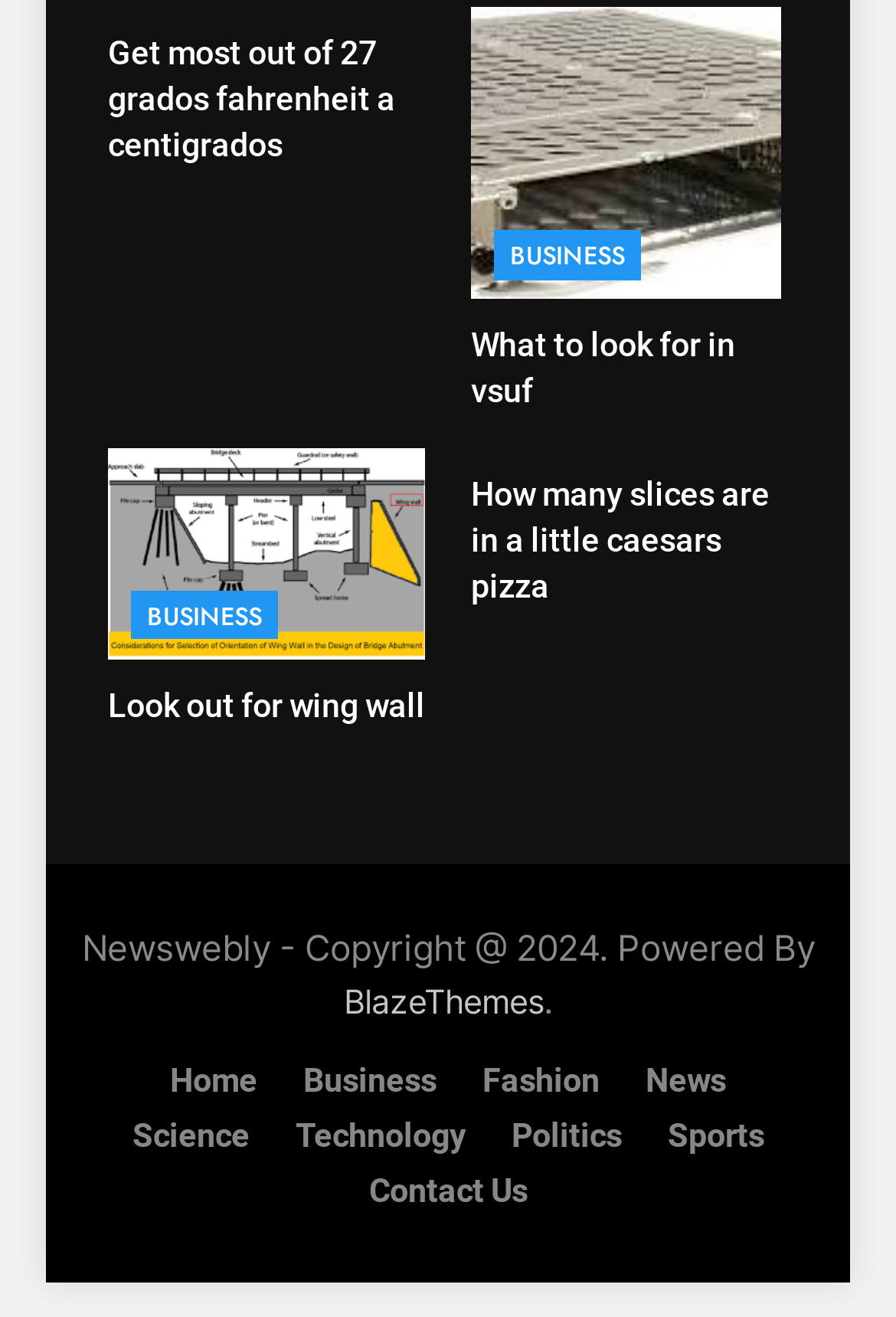How many main categories are listed at the bottom of the webpage?
Give a comprehensive and detailed explanation for the question.

At the bottom of the webpage, there are 7 main categories listed, which are 'Home', 'Business', 'Fashion', 'News', 'Science', 'Technology', and 'Politics'.